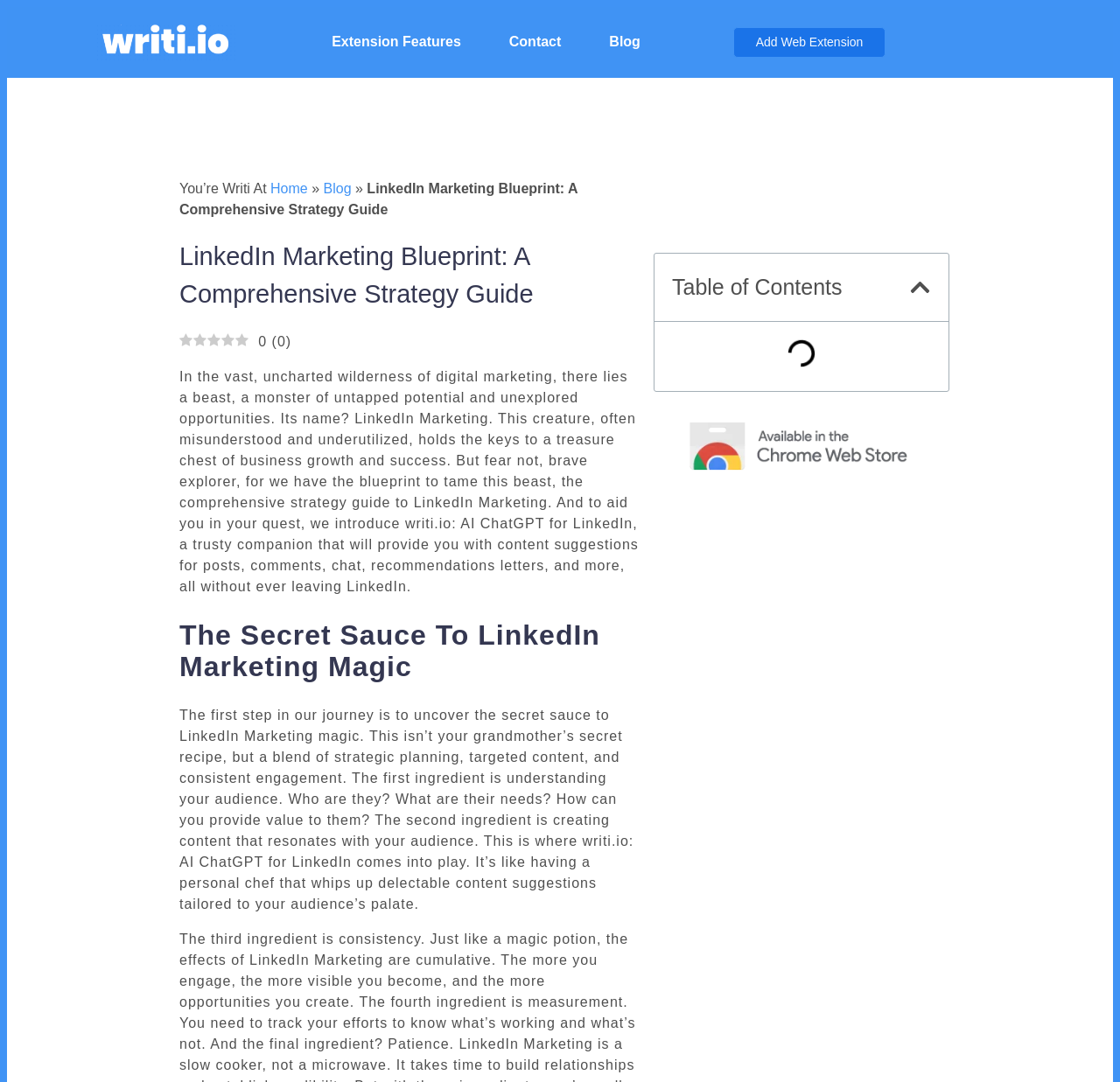What is the type of content that writi.io helps with?
Based on the image, give a one-word or short phrase answer.

posts, comments, chat, recommendations letters